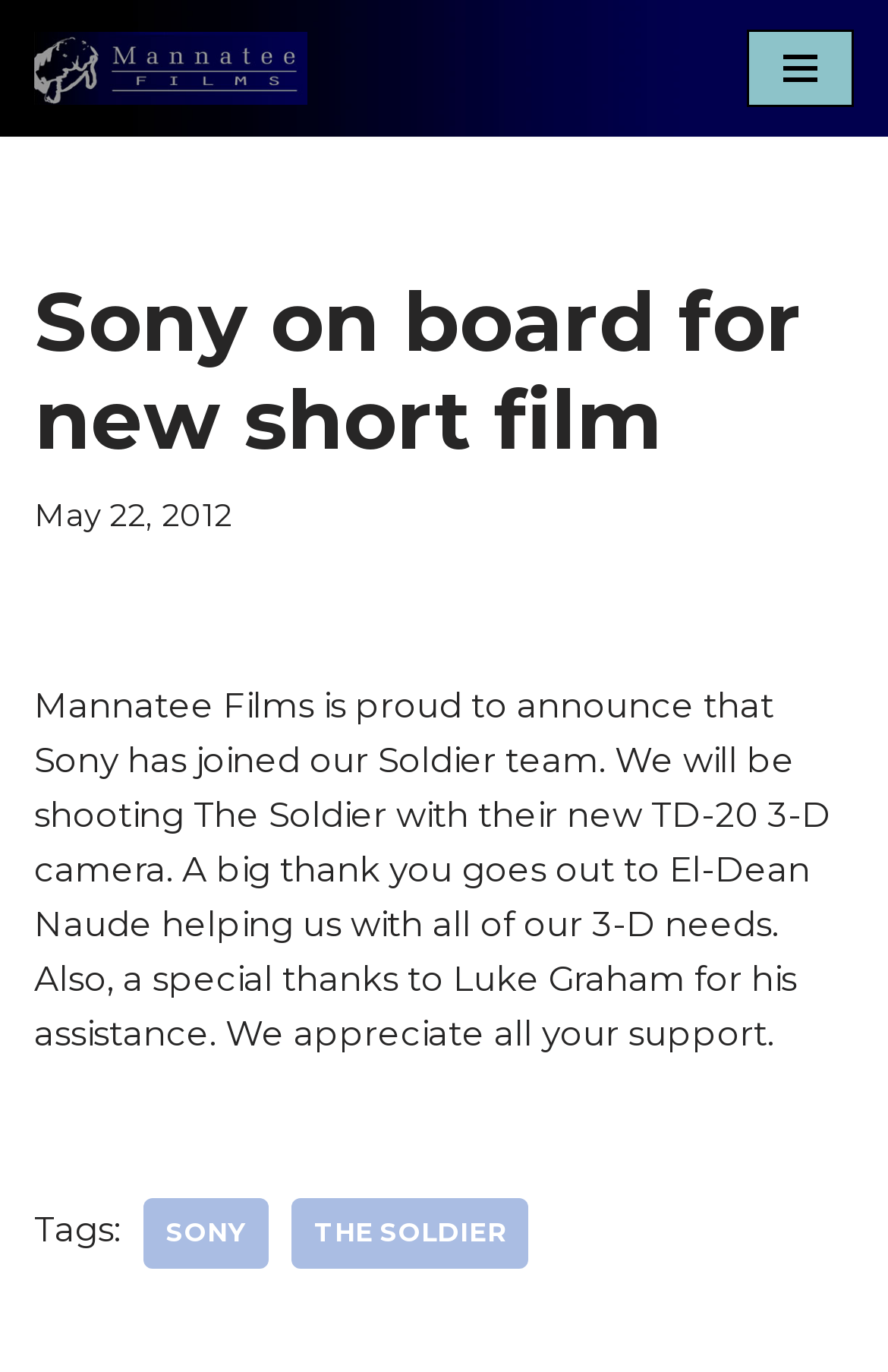Based on the element description "Skip to content", predict the bounding box coordinates of the UI element.

[0.0, 0.053, 0.077, 0.086]